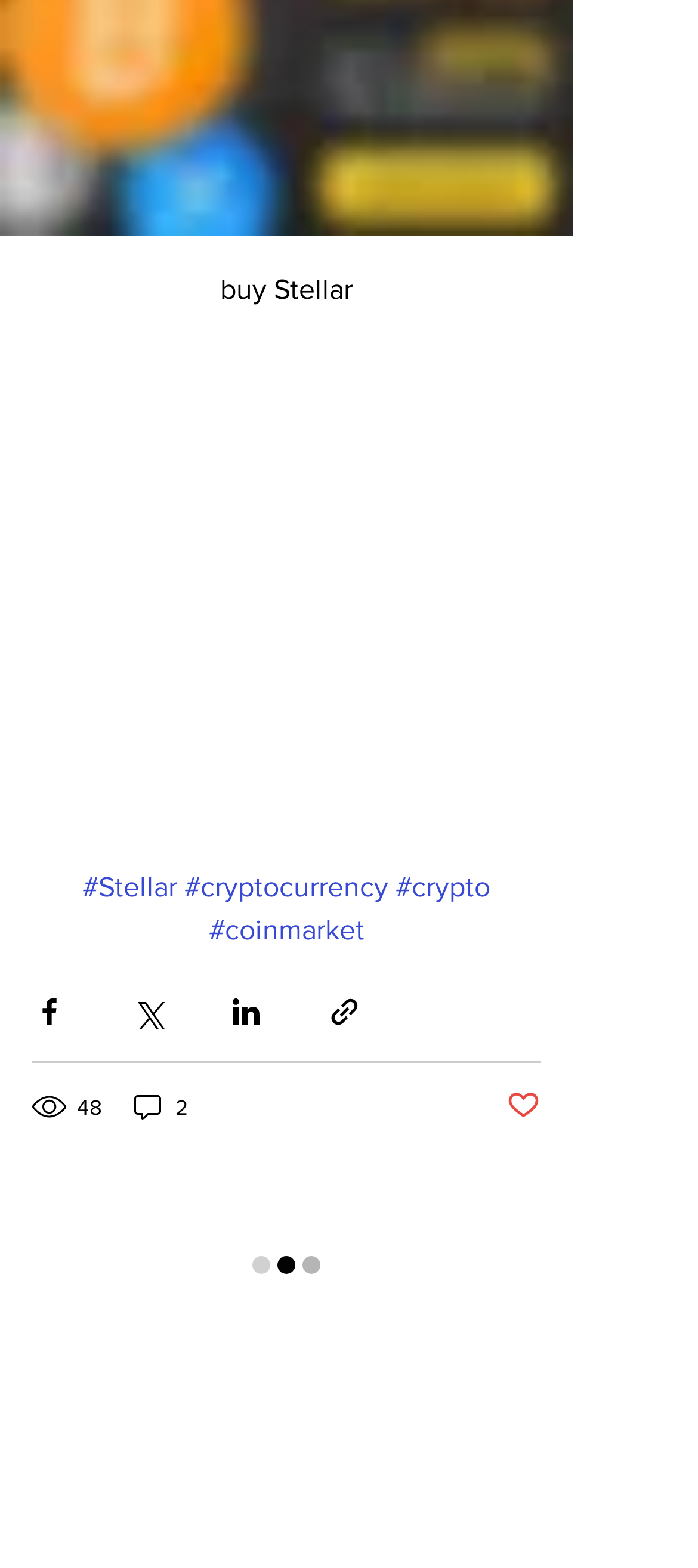How many comments are there on the article?
Carefully examine the image and provide a detailed answer to the question.

The text '2件のコメント' on the webpage indicates that there are 2 comments on the article.